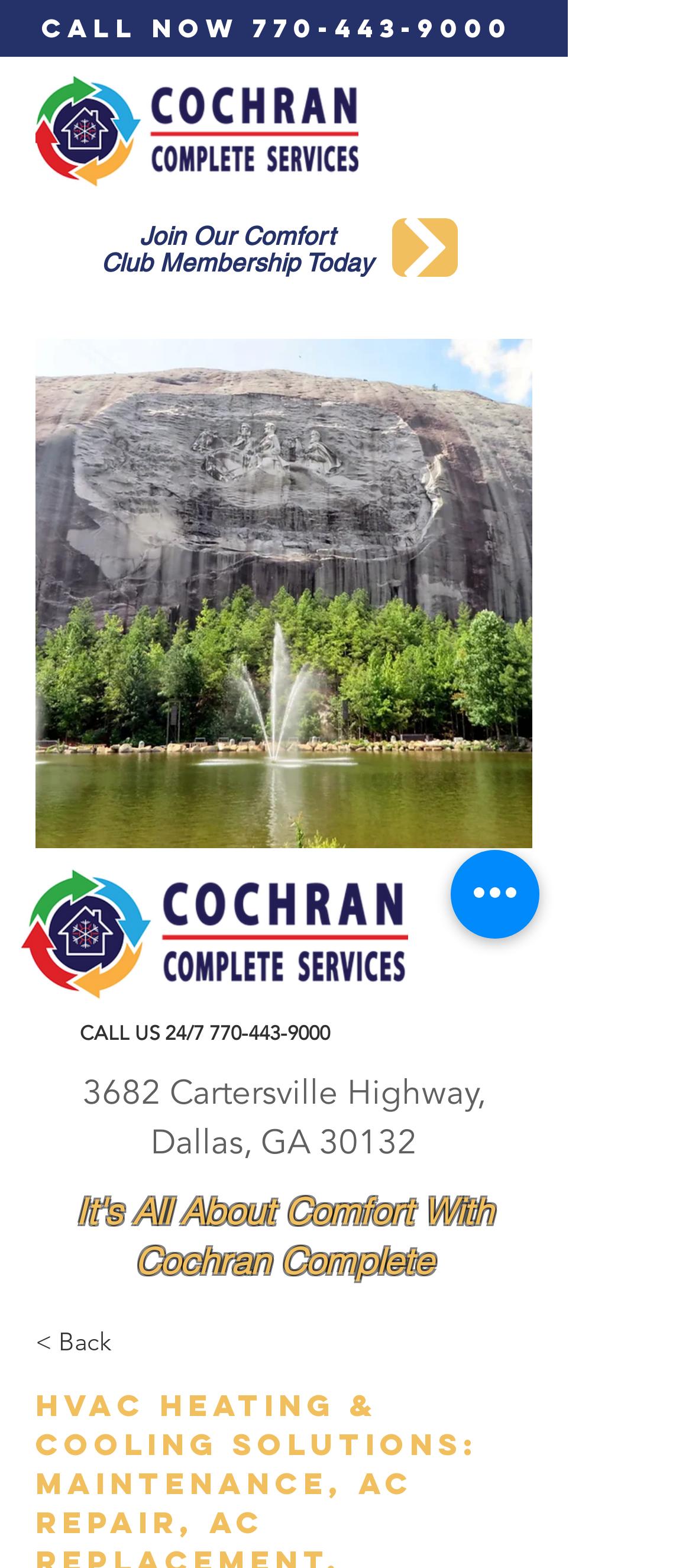Identify the bounding box coordinates of the clickable region to carry out the given instruction: "Open the navigation menu".

[0.626, 0.055, 0.754, 0.112]